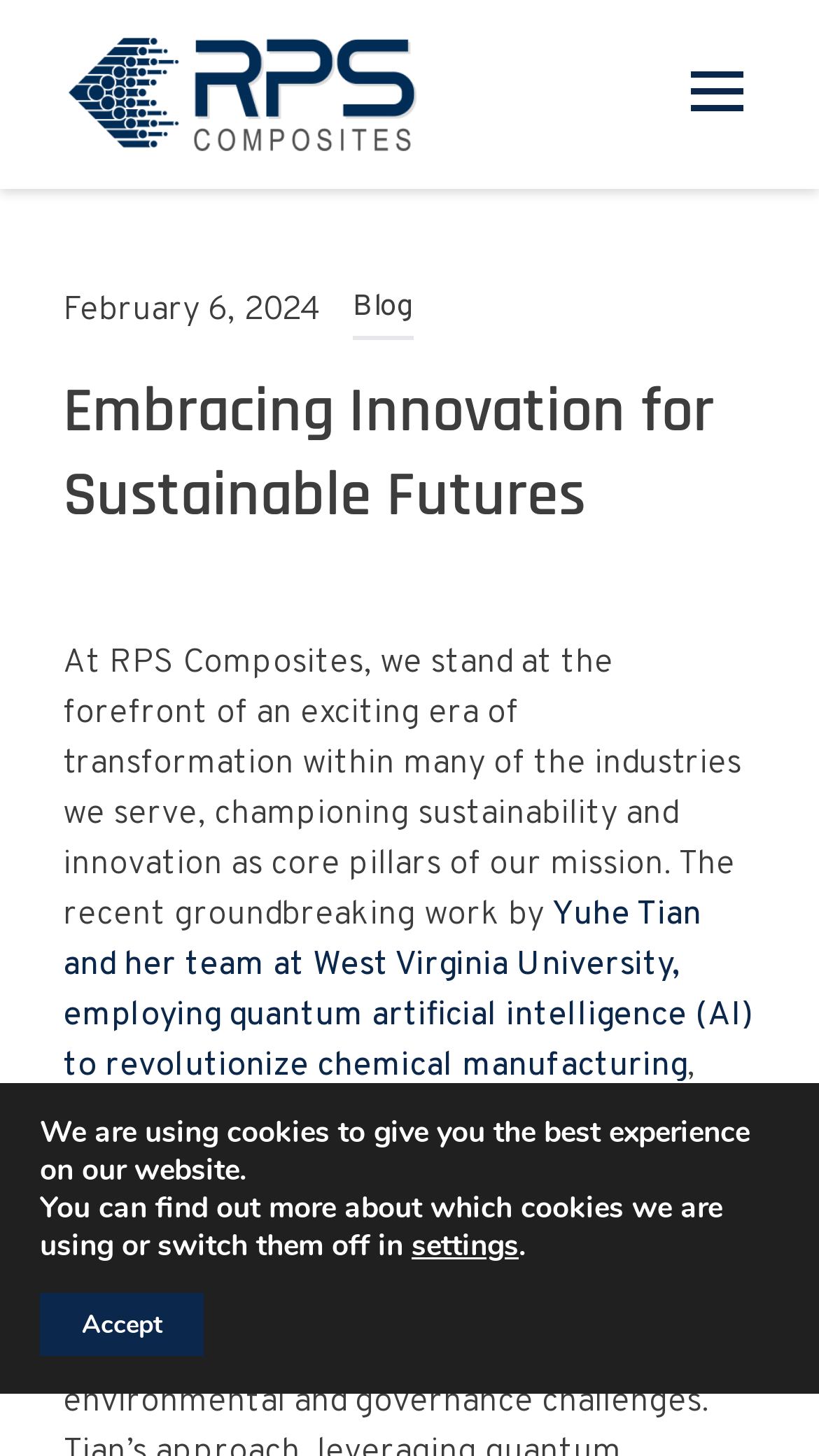Locate and generate the text content of the webpage's heading.

Embracing Innovation for Sustainable Futures